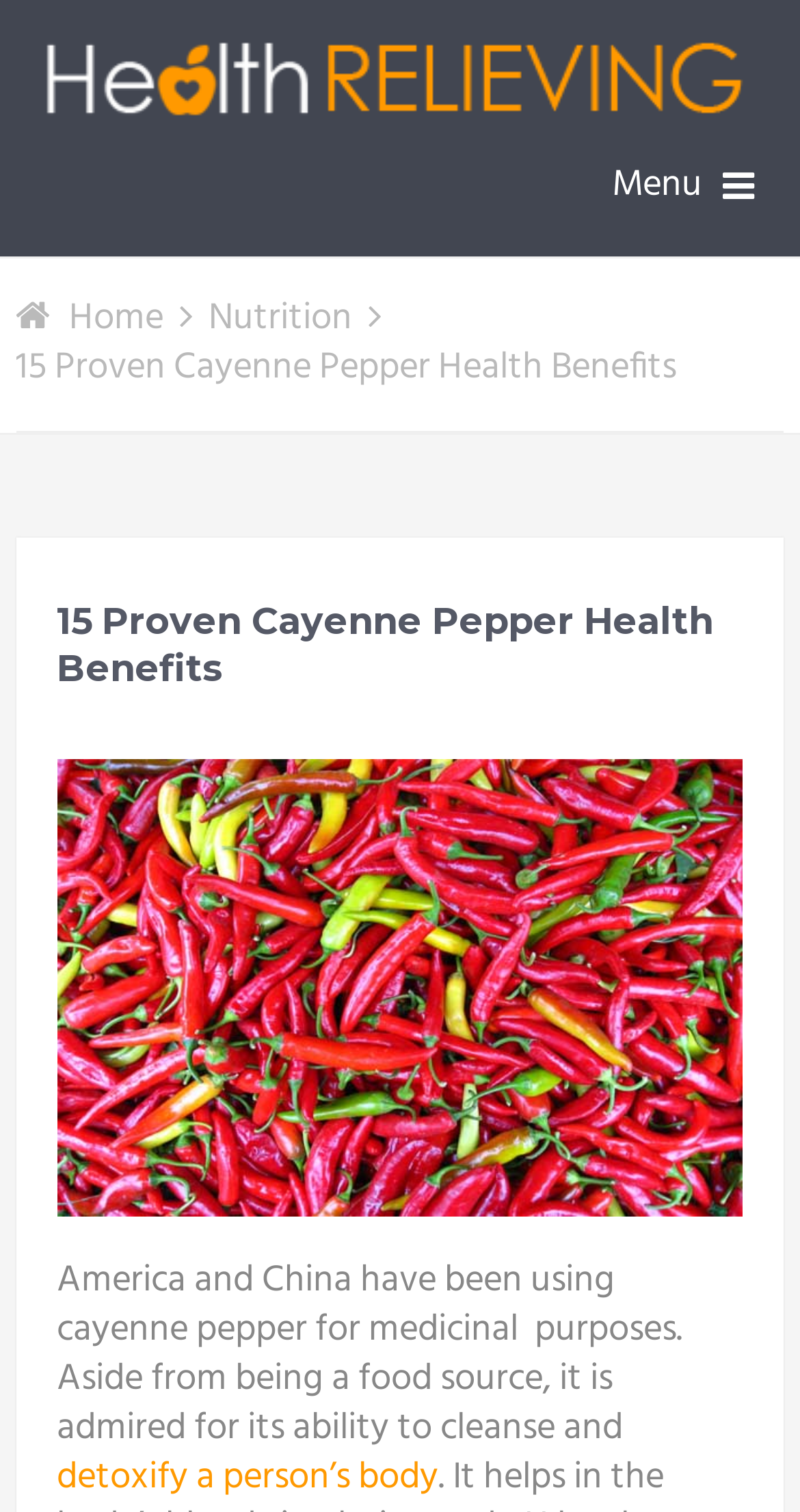Answer the question briefly using a single word or phrase: 
How many images are there on the page?

2